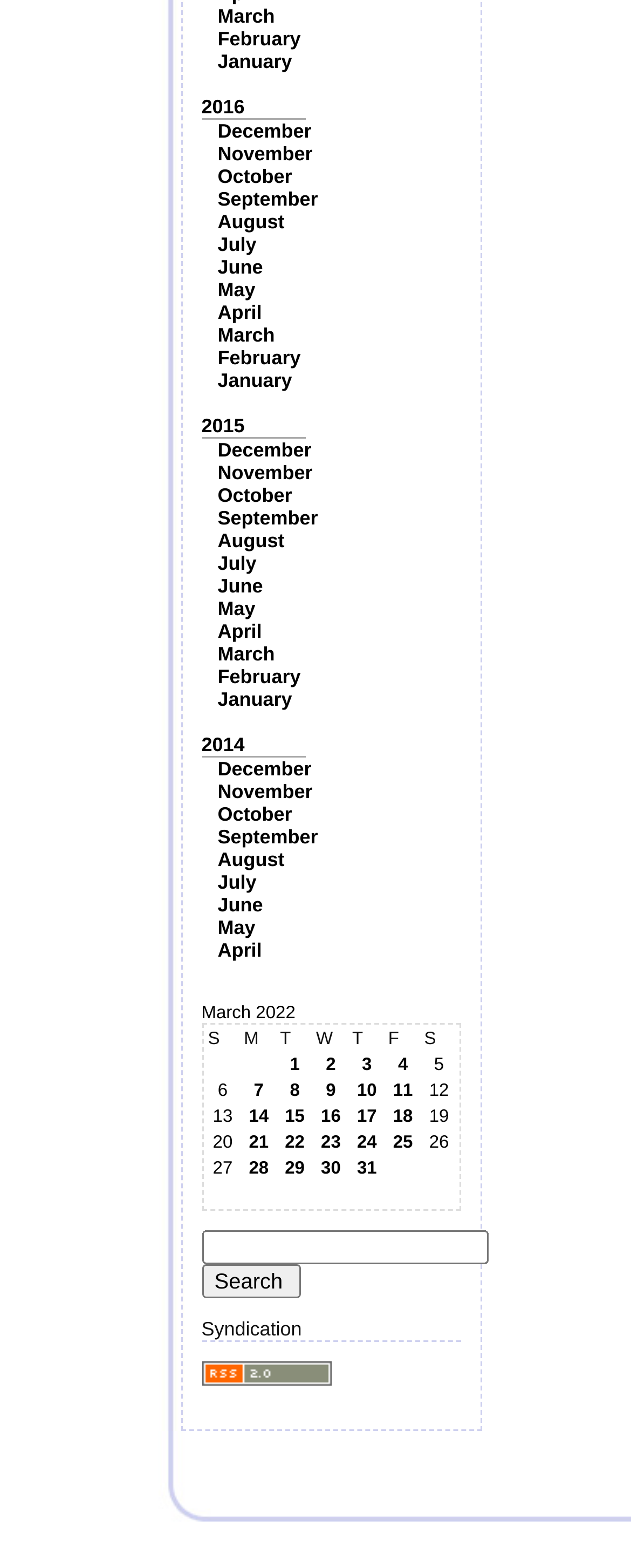Please locate the bounding box coordinates of the element that needs to be clicked to achieve the following instruction: "View 2016". The coordinates should be four float numbers between 0 and 1, i.e., [left, top, right, bottom].

[0.319, 0.061, 0.388, 0.075]